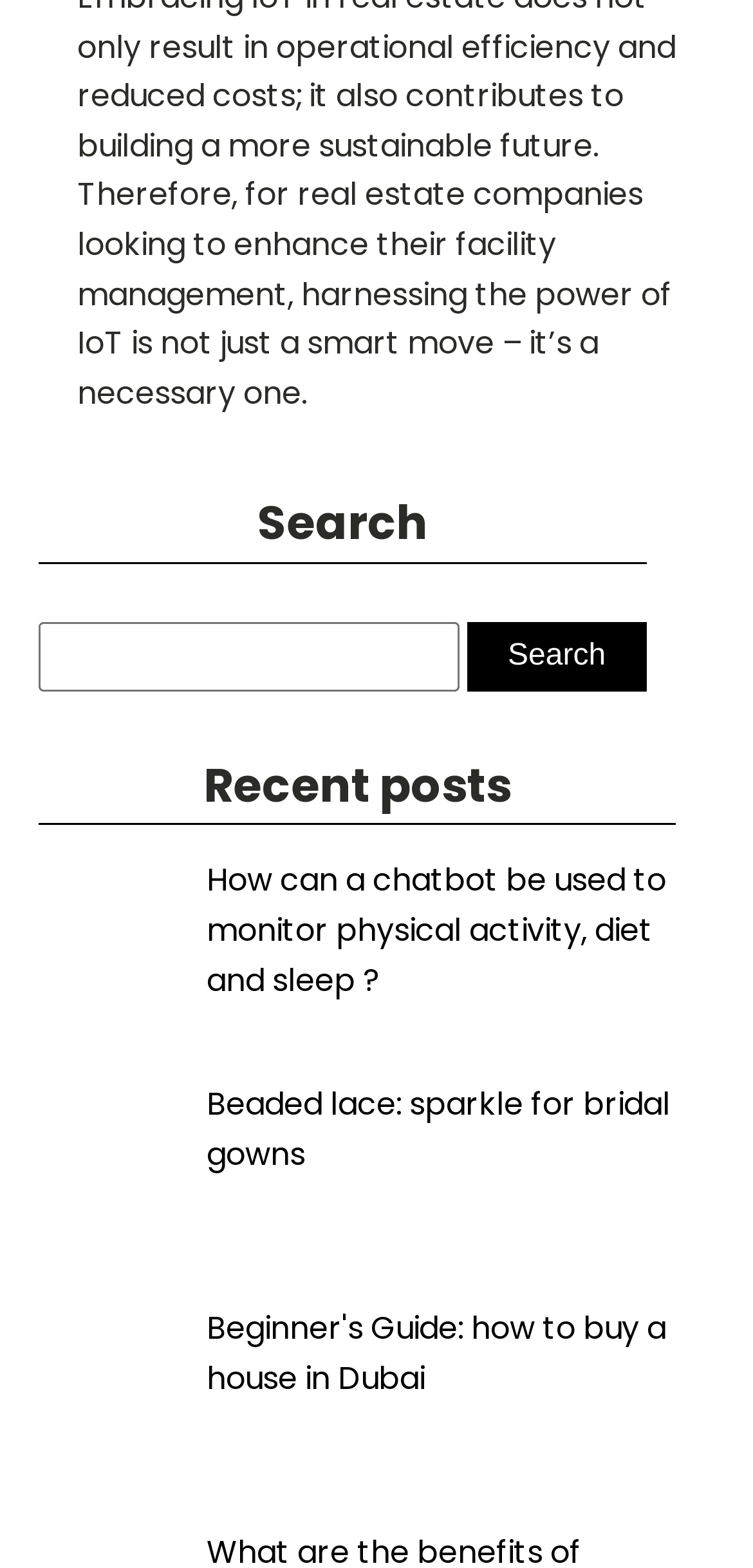What is the position of the 'Search' button?
Based on the image, please offer an in-depth response to the question.

The 'Search' button is located to the right of the textbox, as indicated by its bounding box coordinates [0.621, 0.396, 0.858, 0.441], which are to the right of the textbox's coordinates [0.051, 0.396, 0.61, 0.441].